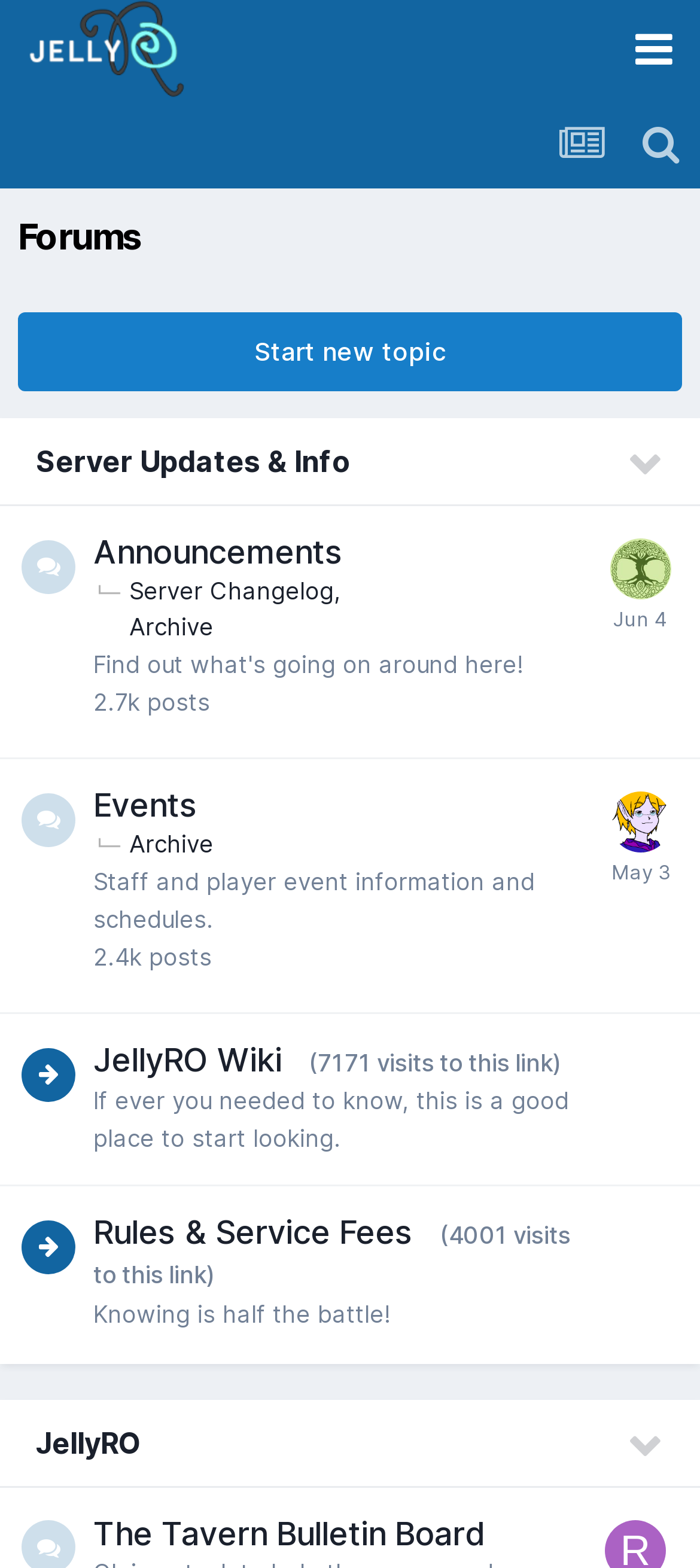Create a full and detailed caption for the entire webpage.

The webpage is a forum page for JellyRO Forums. At the top, there is a logo and a link to the forum's homepage. Below that, there is a heading that reads "Forums" and a link to start a new topic.

The main content of the page is divided into several sections. The first section is titled "Server Updates & Info" and contains a link to the server updates and information page. Below that, there is a section titled "Announcements" with a link to the announcements page.

The next section is a table that lists various topics, including the number of posts and the last post date. There are several links to different topics, including "Events" and "JellyRO Wiki". Each topic has a corresponding image and text description.

Below the table, there are several sections with headings such as "Rules & Service Fees" and "The Tavern Bulletin Board". Each section contains a brief description and a link to the corresponding page.

Throughout the page, there are several icons and images, including a search icon, a notification icon, and user avatars. The overall layout is organized and easy to navigate, with clear headings and concise text descriptions.